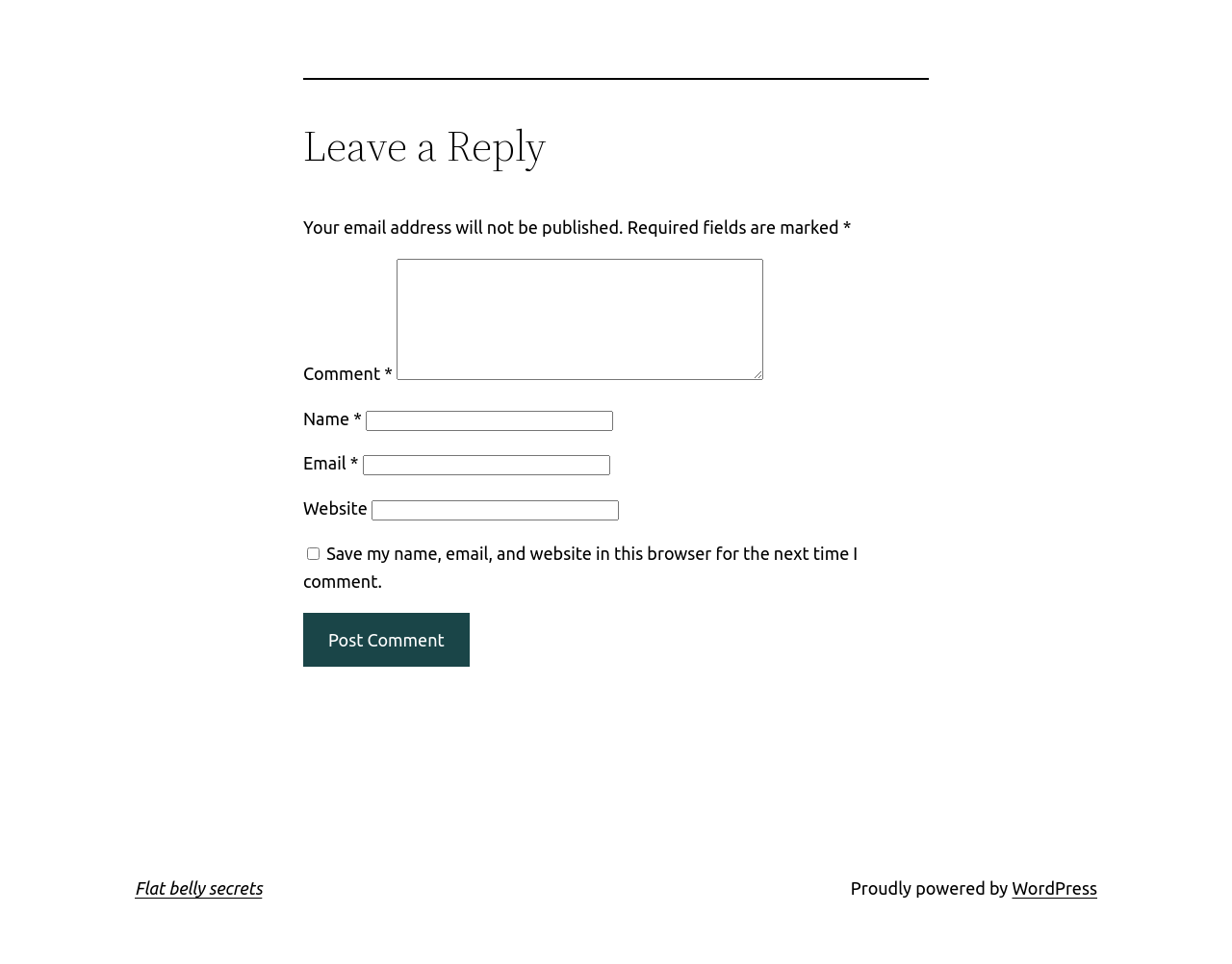What is the function of the checkbox?
Please use the image to provide an in-depth answer to the question.

The checkbox is labeled 'Save my name, email, and website in this browser for the next time I comment.' This suggests that its function is to save the user's data for future comments.